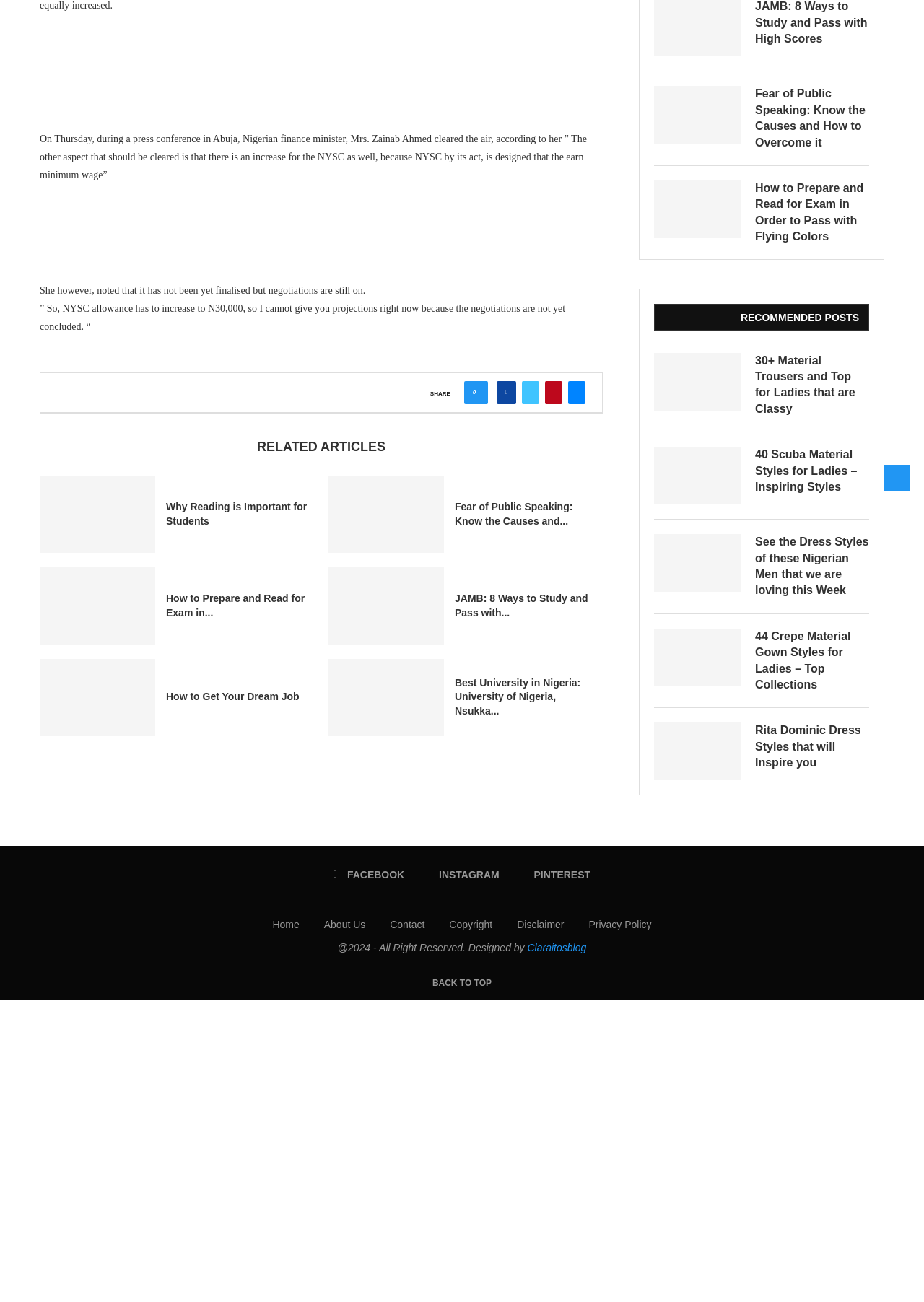Provide the bounding box coordinates for the UI element that is described by this text: "title="DMCA.com Protection Status"". The coordinates should be in the form of four float numbers between 0 and 1: [left, top, right, bottom].

[0.0, 0.77, 1.0, 0.779]